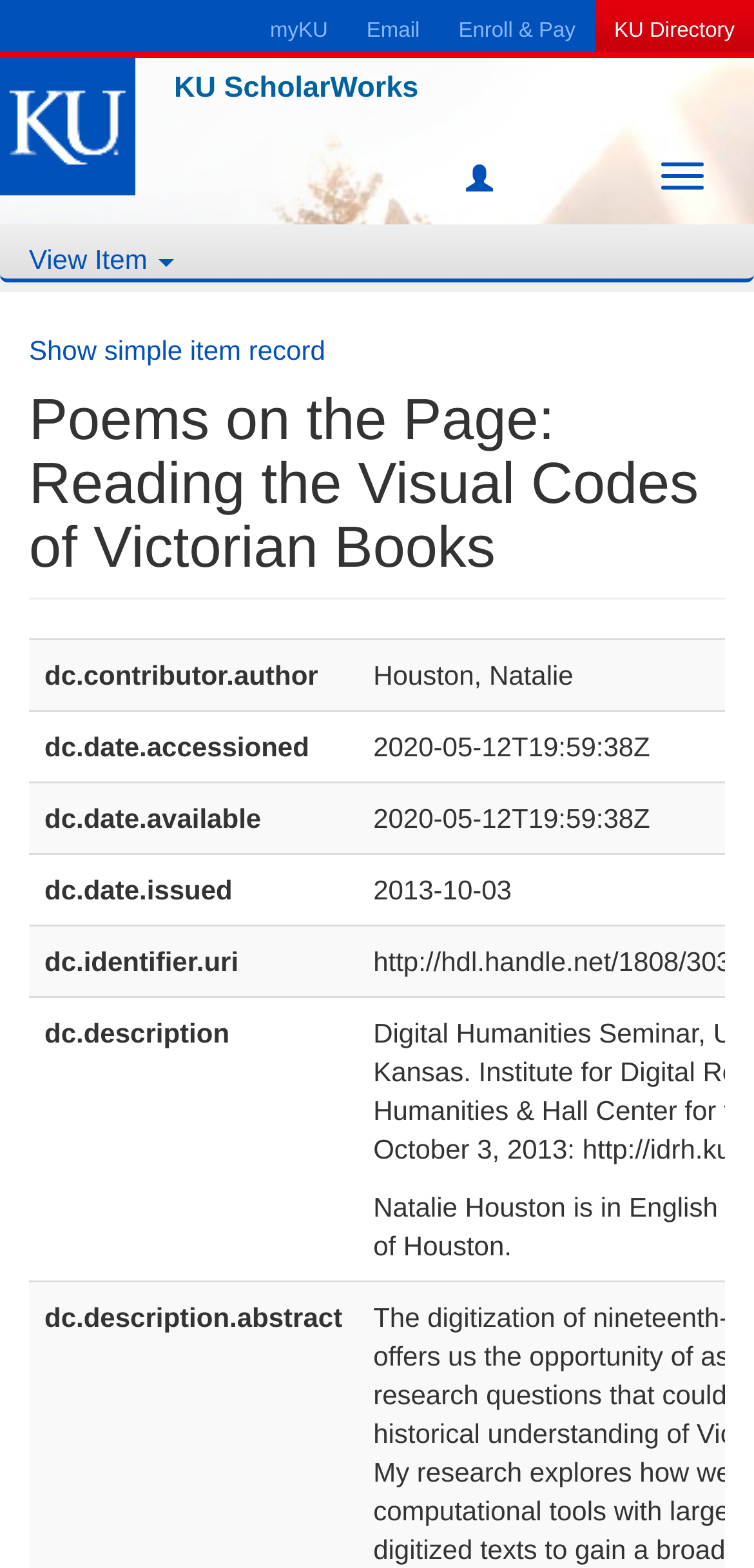Can you find the bounding box coordinates for the element that needs to be clicked to execute this instruction: "Check dc.contributor.author"? The coordinates should be given as four float numbers between 0 and 1, i.e., [left, top, right, bottom].

[0.038, 0.408, 0.474, 0.454]